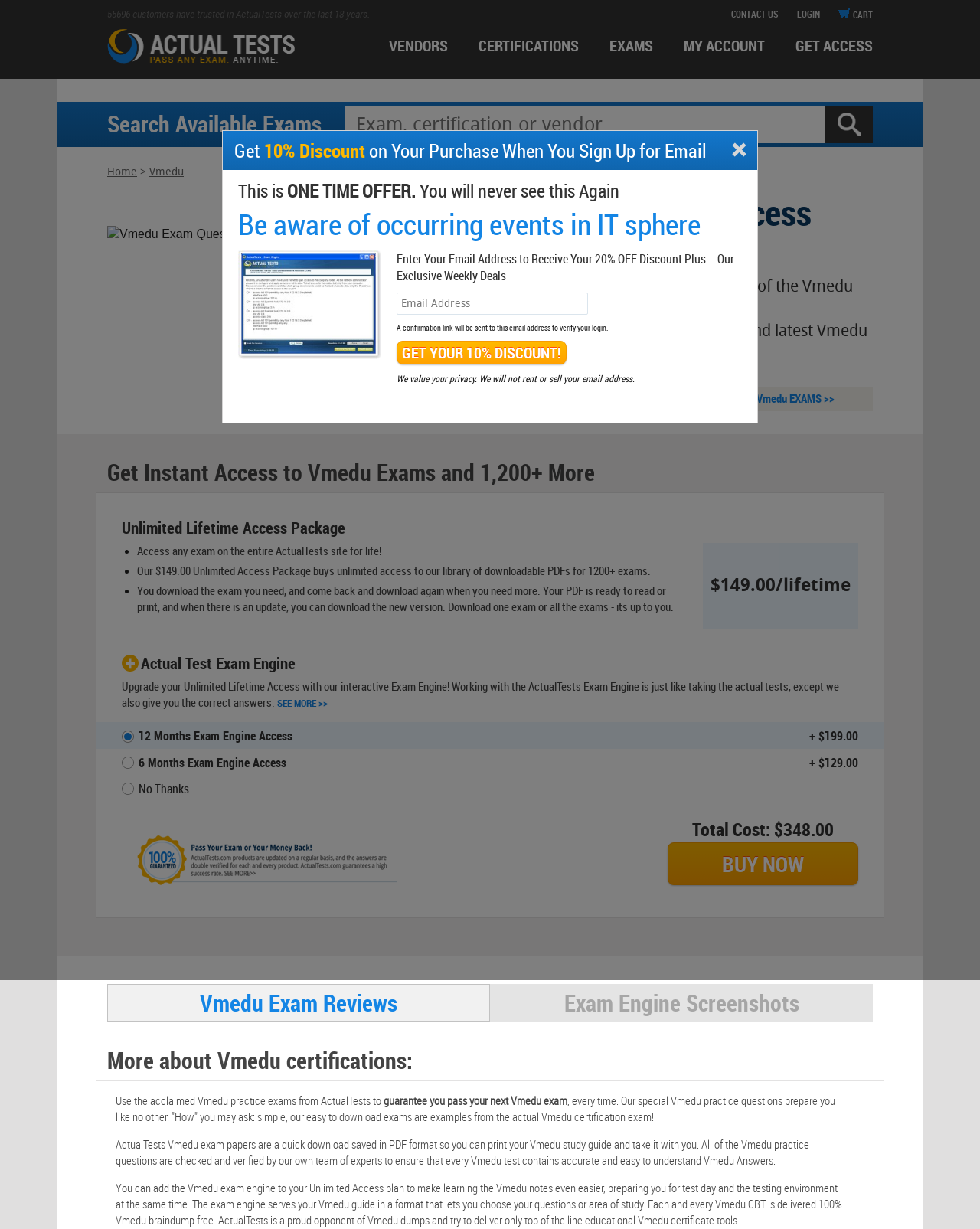Show the bounding box coordinates for the HTML element as described: "Home".

None